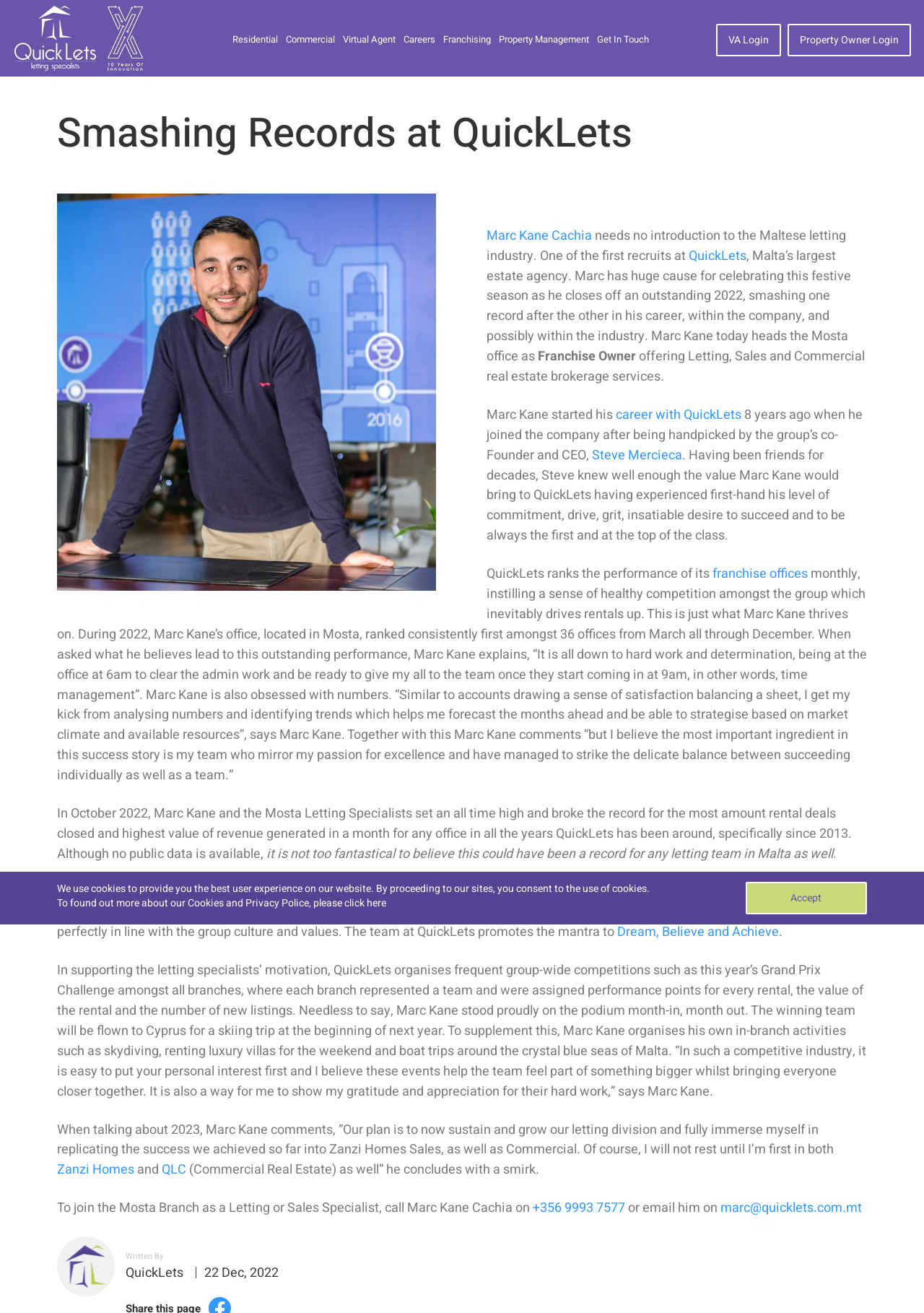Using the information in the image, give a detailed answer to the following question: What is the mantra promoted by QuickLets?

The webpage mentions that the team at QuickLets promotes the mantra to 'Dream, Believe and Achieve', which is in line with the group culture and values.